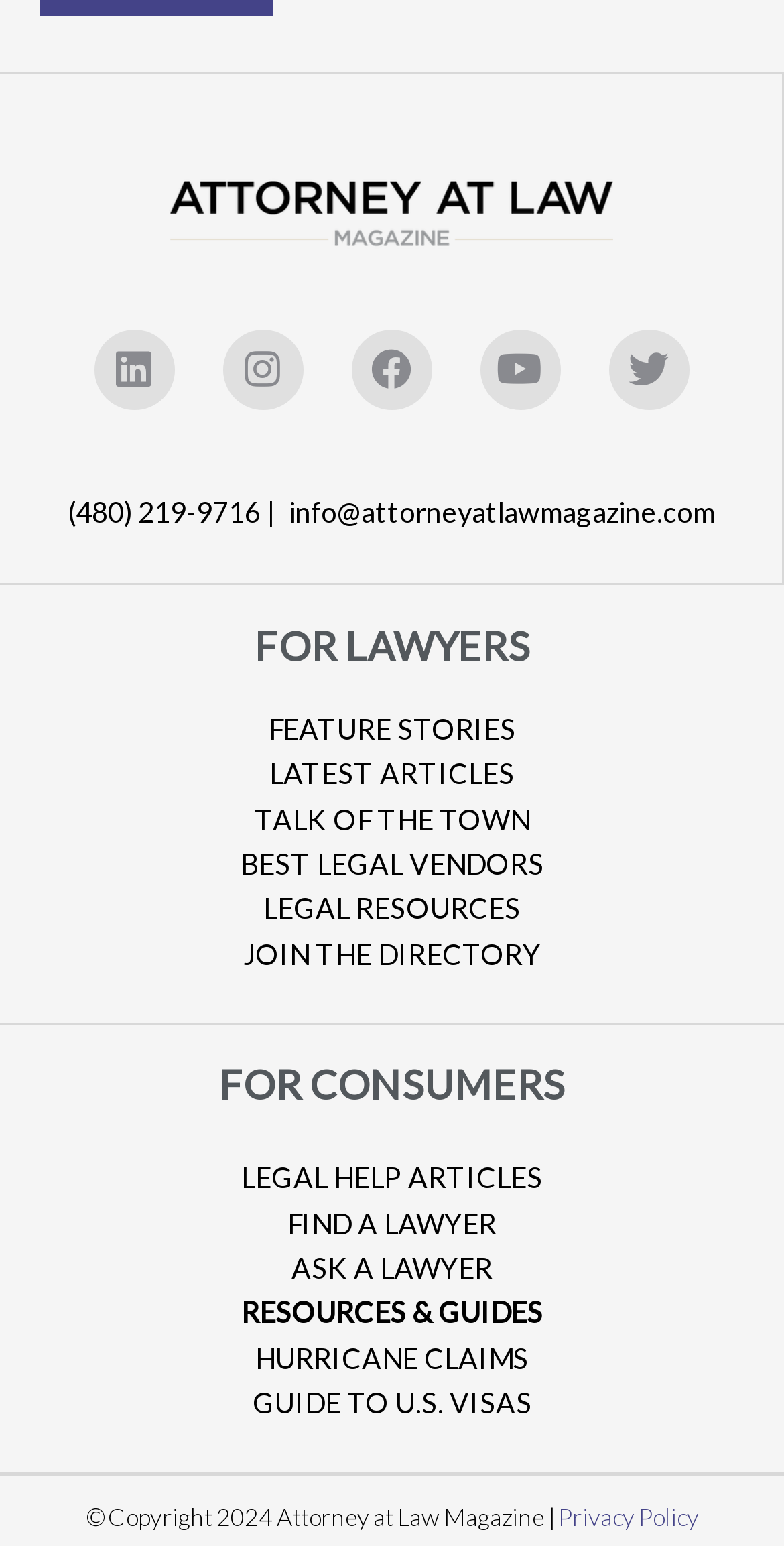Bounding box coordinates are given in the format (top-left x, top-left y, bottom-right x, bottom-right y). All values should be floating point numbers between 0 and 1. Provide the bounding box coordinate for the UI element described as: Start Here

None